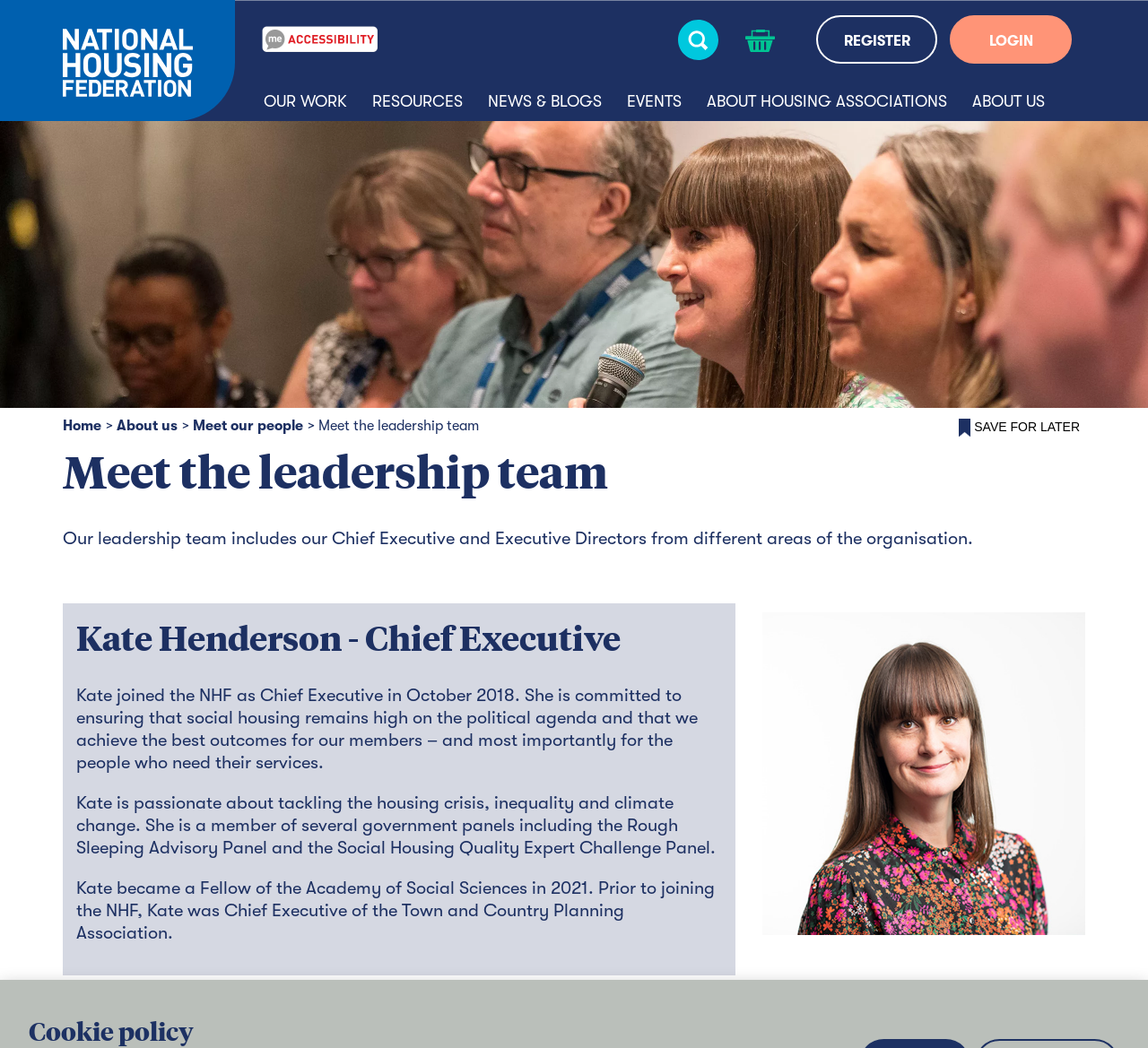Please locate the bounding box coordinates of the region I need to click to follow this instruction: "Go to the home page".

None